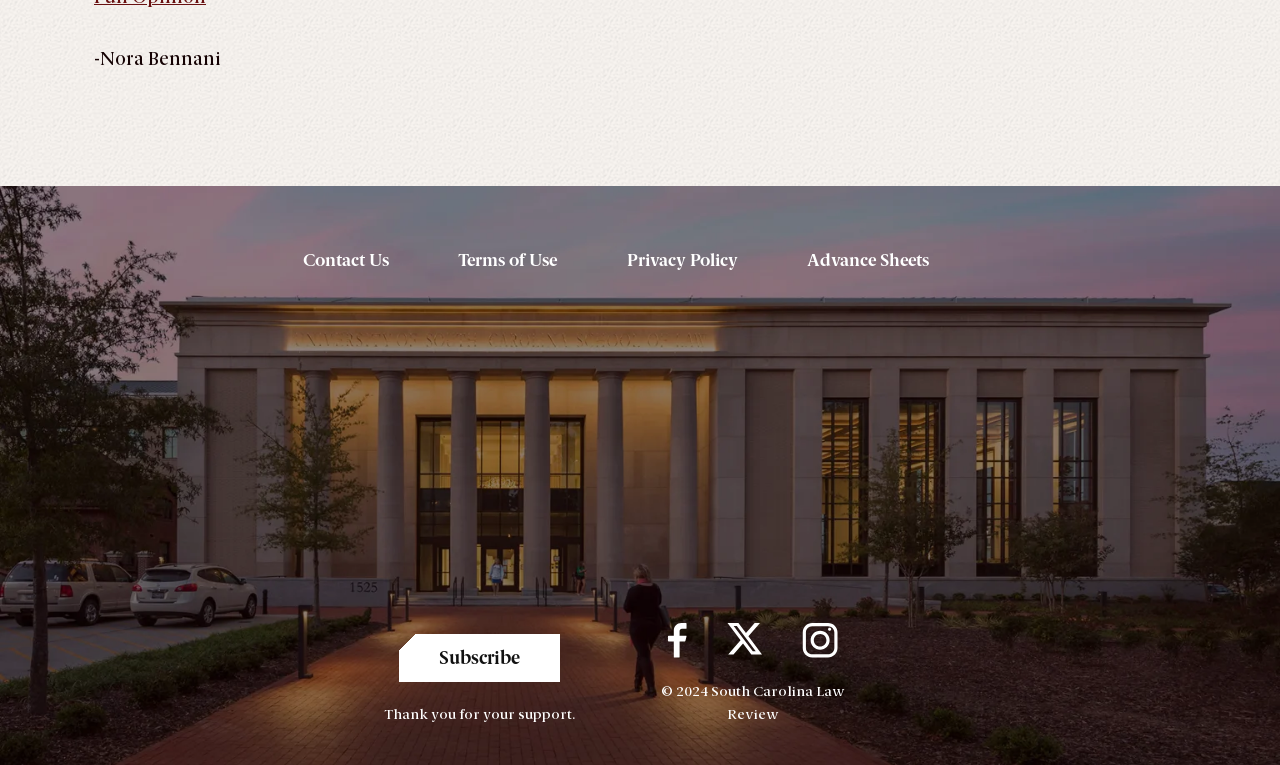What social media platforms are linked?
Using the image as a reference, answer the question in detail.

The webpage has links to the South Carolina Law Review's social media profiles on Facebook, Twitter, and Instagram, indicating that the organization has a presence on these platforms.